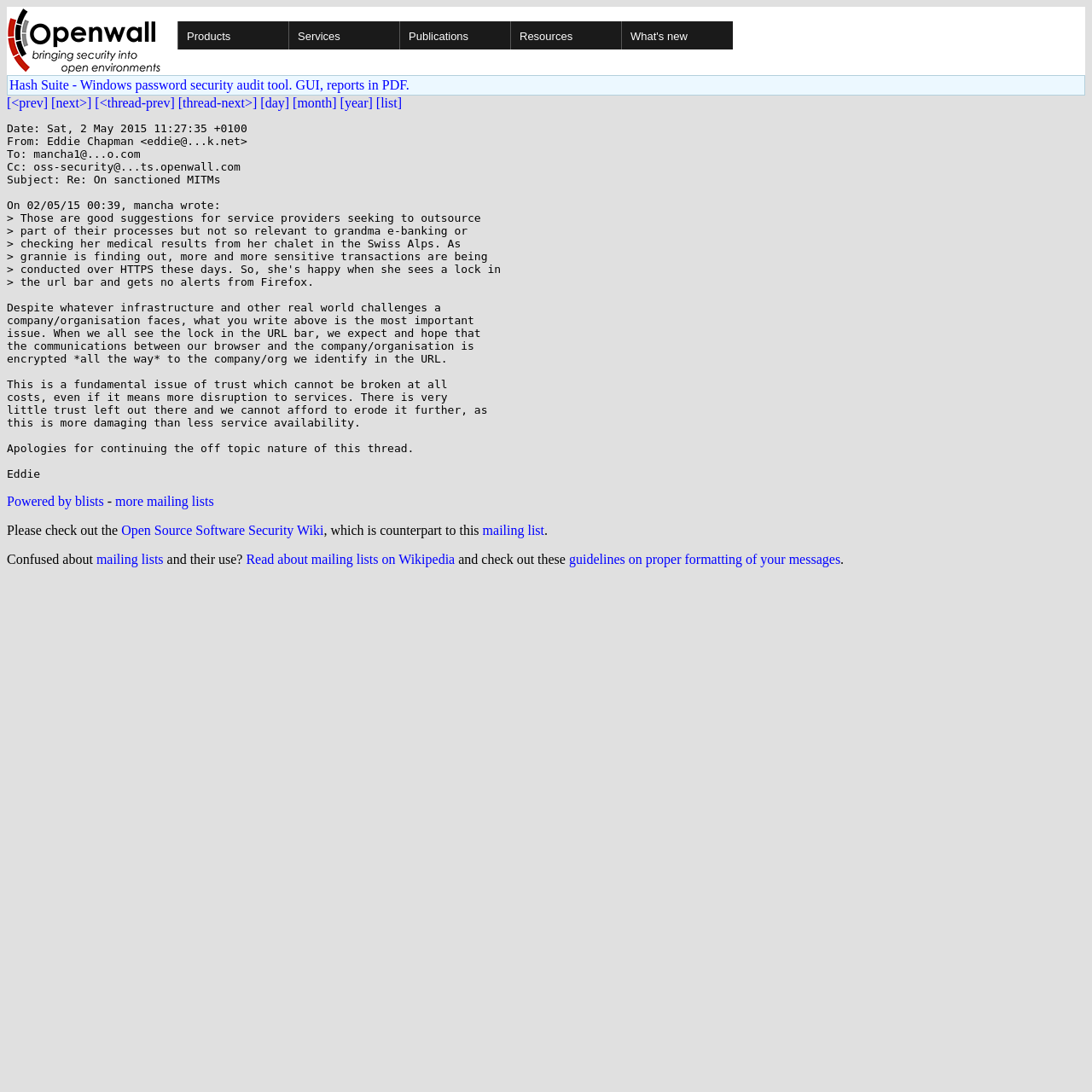Identify the bounding box coordinates necessary to click and complete the given instruction: "Read the 'Articles and Information' page".

None